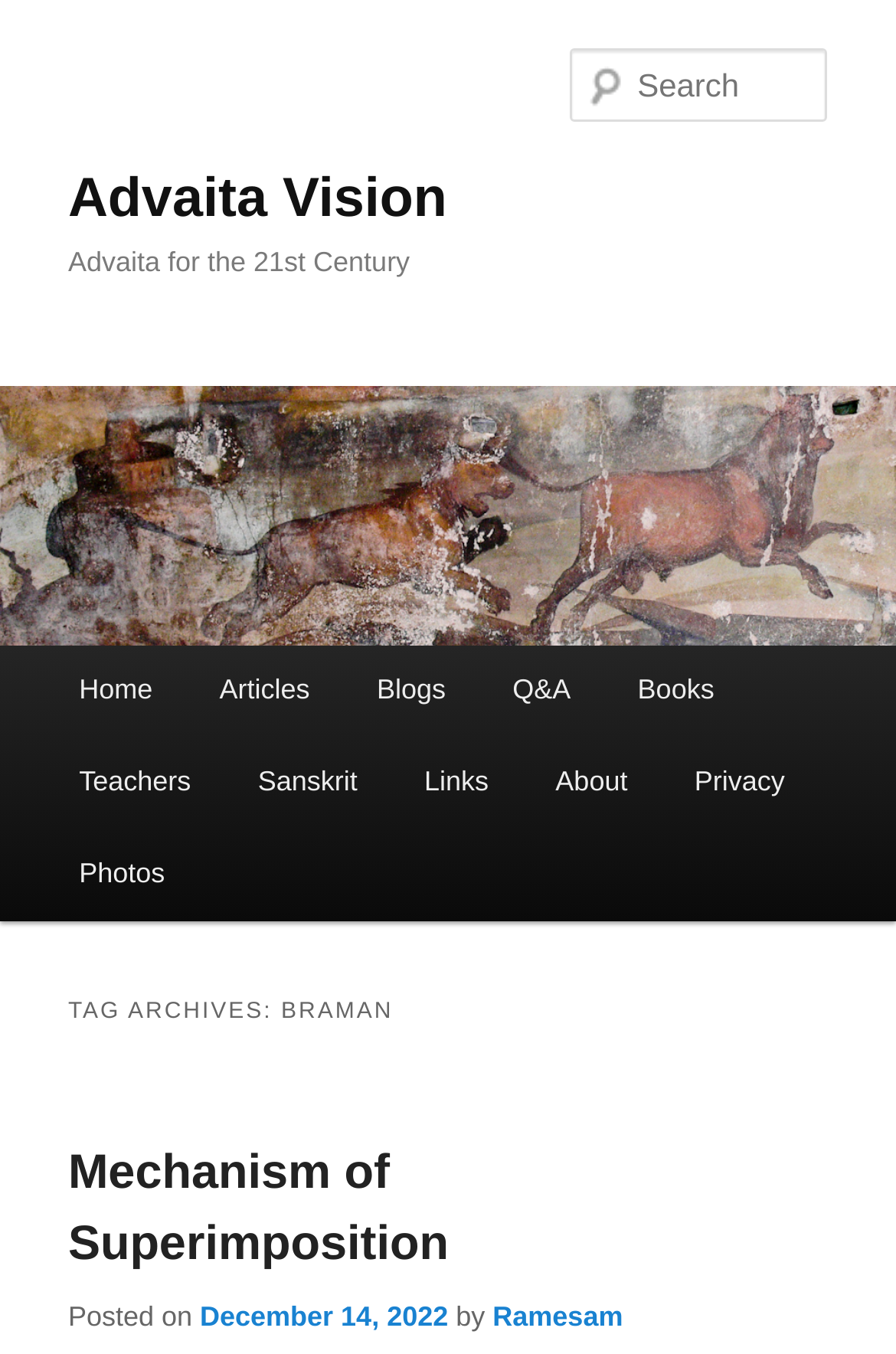Determine the bounding box for the UI element as described: "Advaita Vision". The coordinates should be represented as four float numbers between 0 and 1, formatted as [left, top, right, bottom].

[0.076, 0.124, 0.499, 0.17]